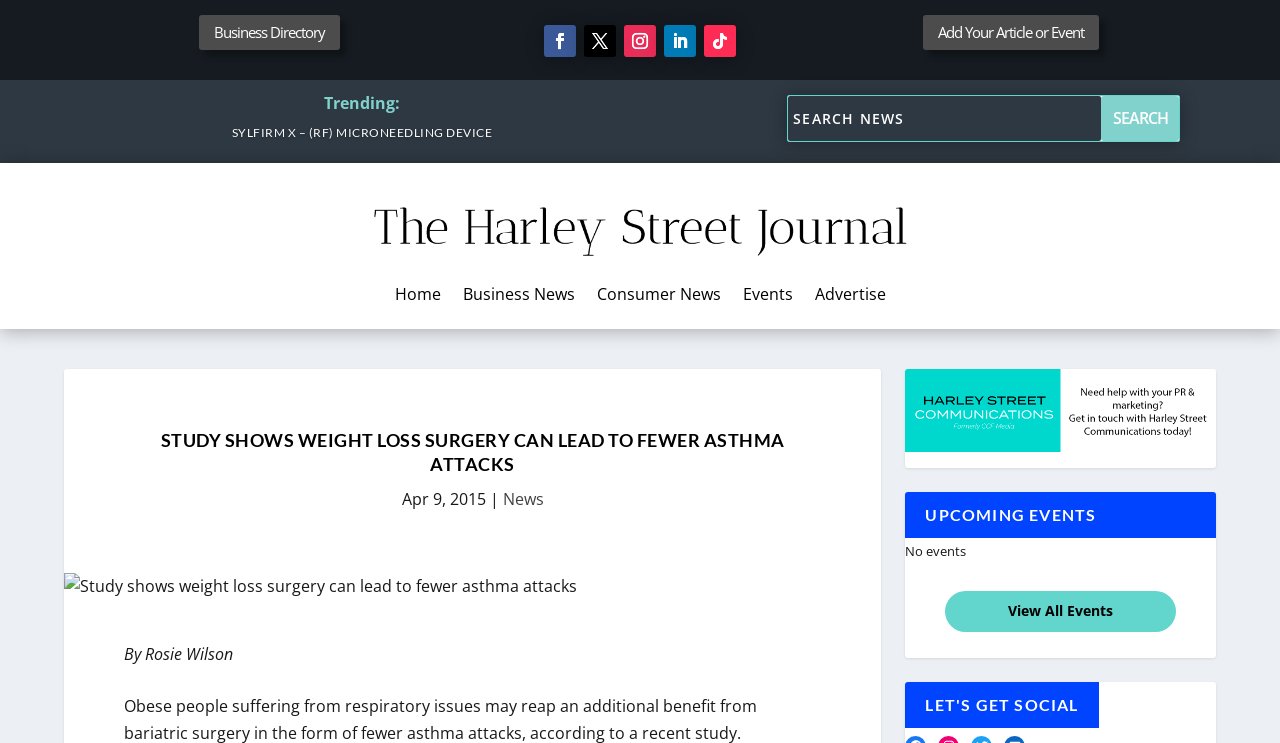Pinpoint the bounding box coordinates of the element to be clicked to execute the instruction: "Search News".

[0.616, 0.129, 0.921, 0.19]